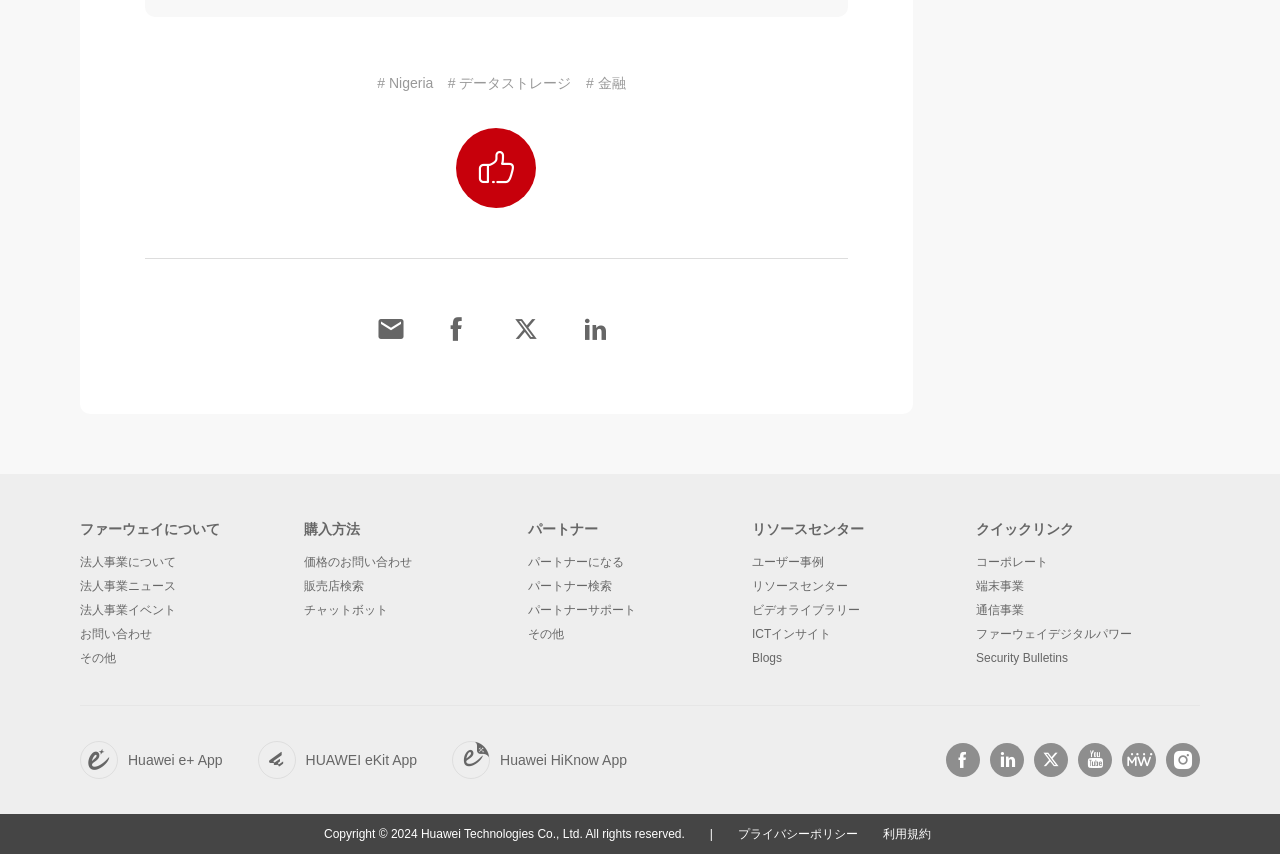Give a concise answer using one word or a phrase to the following question:
What is the company name mentioned in the footer?

Huawei Technologies Co., Ltd.